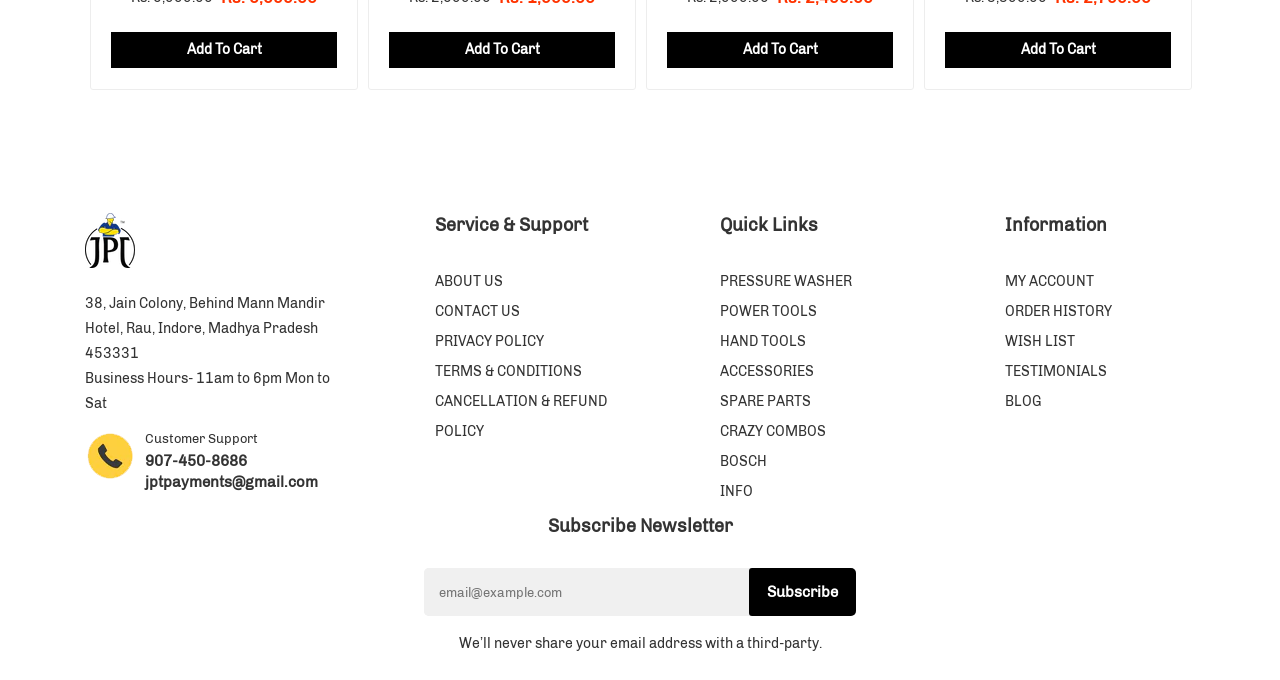Could you provide the bounding box coordinates for the portion of the screen to click to complete this instruction: "View ABOUT US page"?

[0.34, 0.393, 0.488, 0.437]